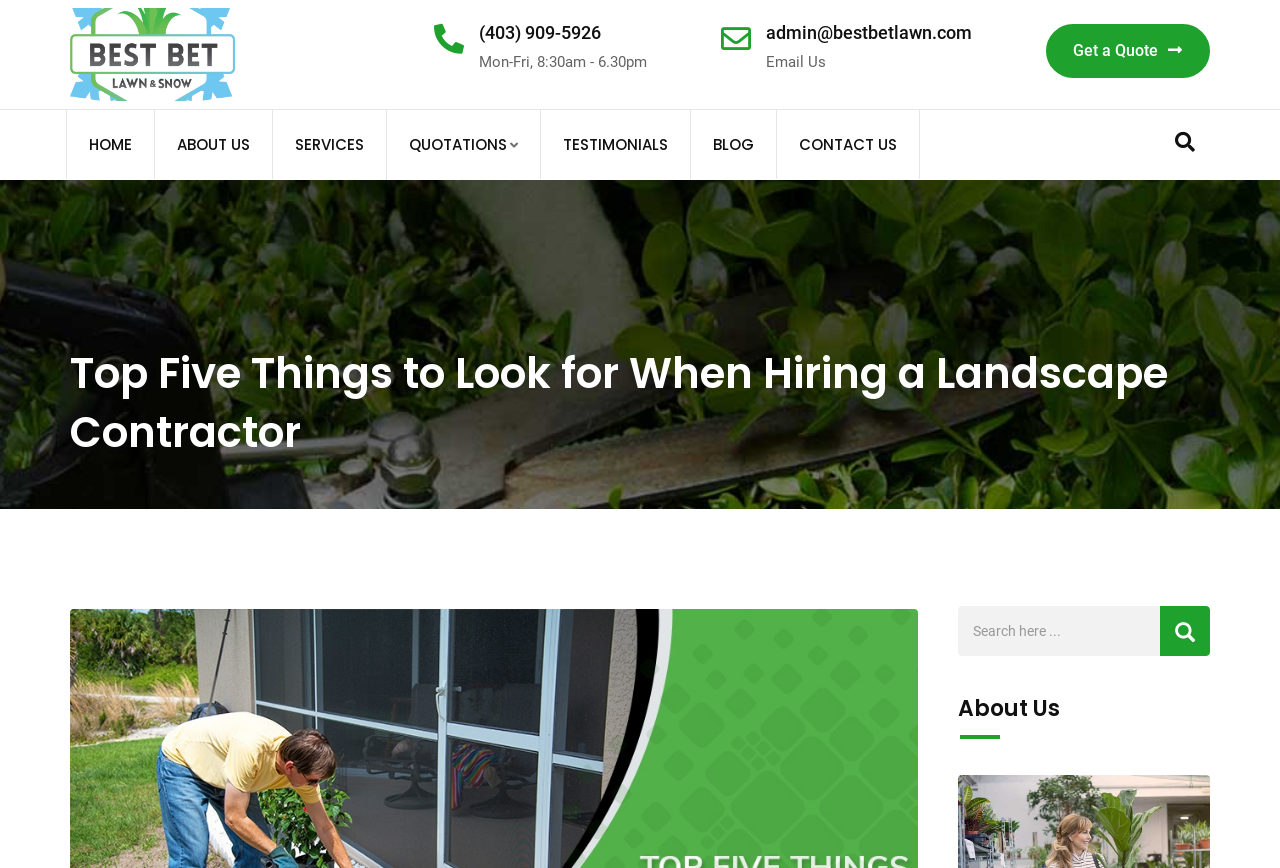Can you give a comprehensive explanation to the question given the content of the image?
What is the topic of the main article on this webpage?

I found the topic of the main article by looking at the heading of the webpage, which says 'Top Five Things to Look for When Hiring a Landscape Contractor'. This suggests that the main article is about hiring a landscape contractor.